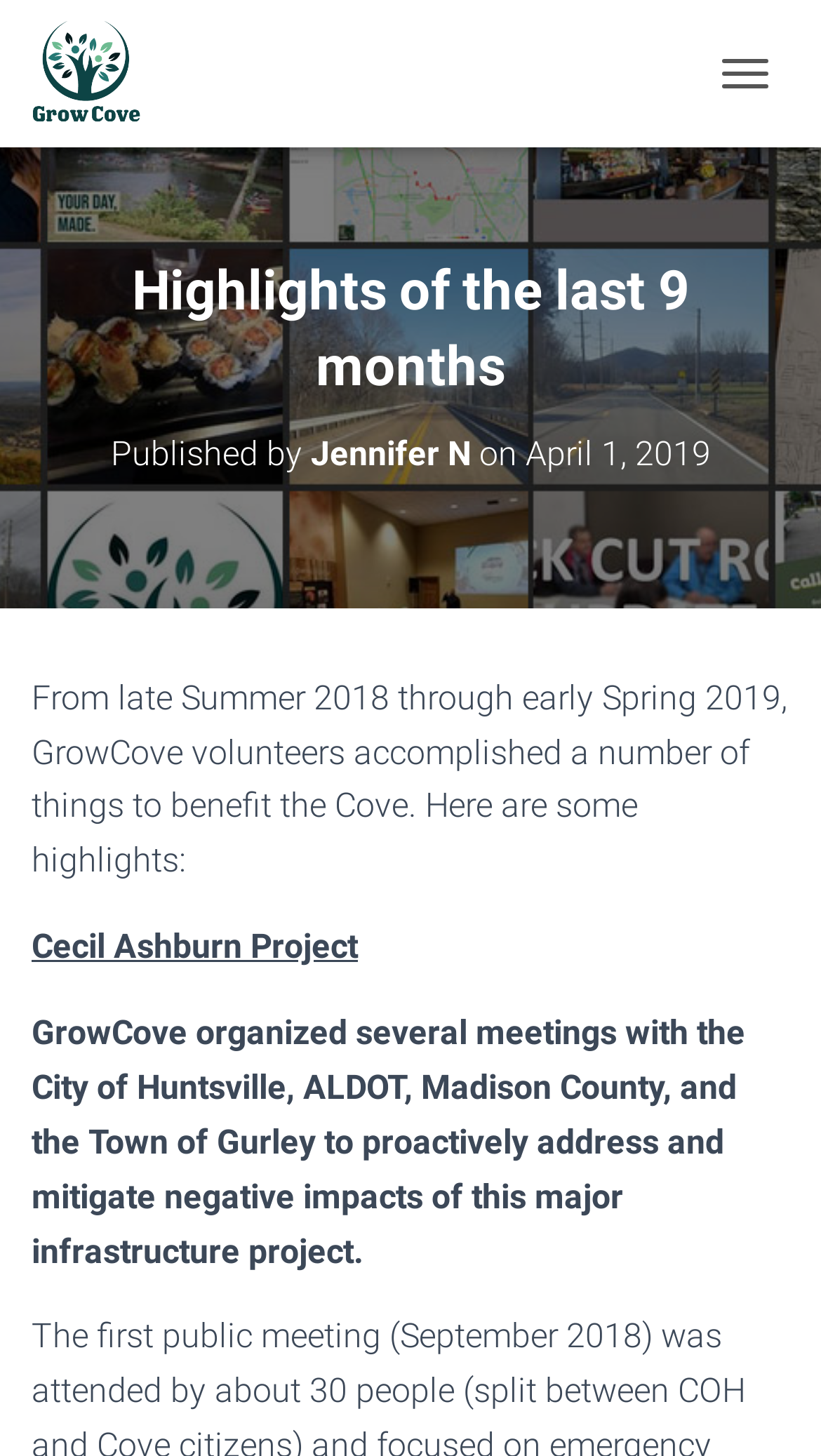Consider the image and give a detailed and elaborate answer to the question: 
What is the date of publication?

The date of publication is mentioned in the heading 'Published by Jennifer N on April 1, 2019' which is located below the main heading 'Highlights of the last 9 months'.